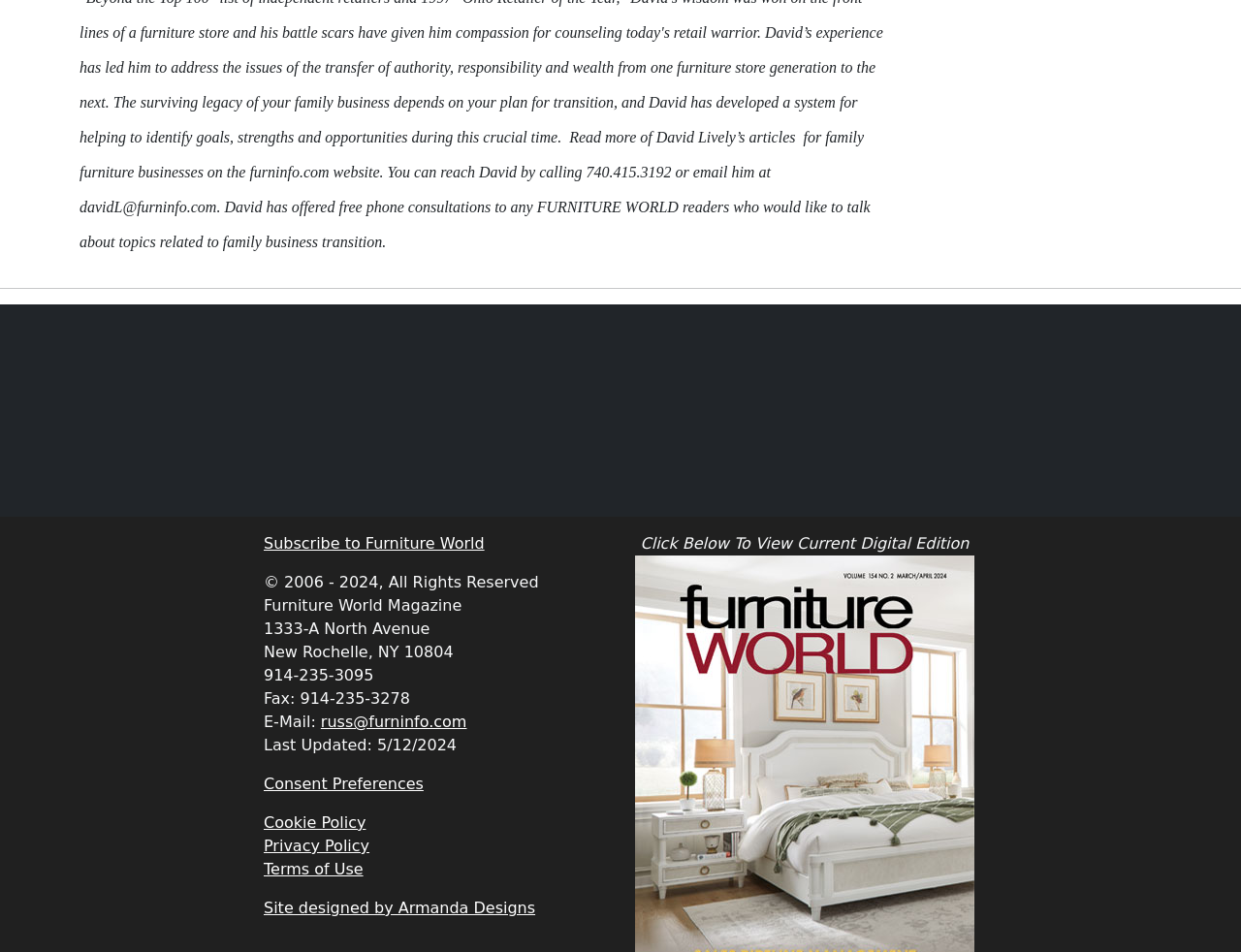Locate the bounding box coordinates of the area you need to click to fulfill this instruction: 'Check the March/April 2024 edition'. The coordinates must be in the form of four float numbers ranging from 0 to 1: [left, top, right, bottom].

[0.512, 0.809, 0.785, 0.828]